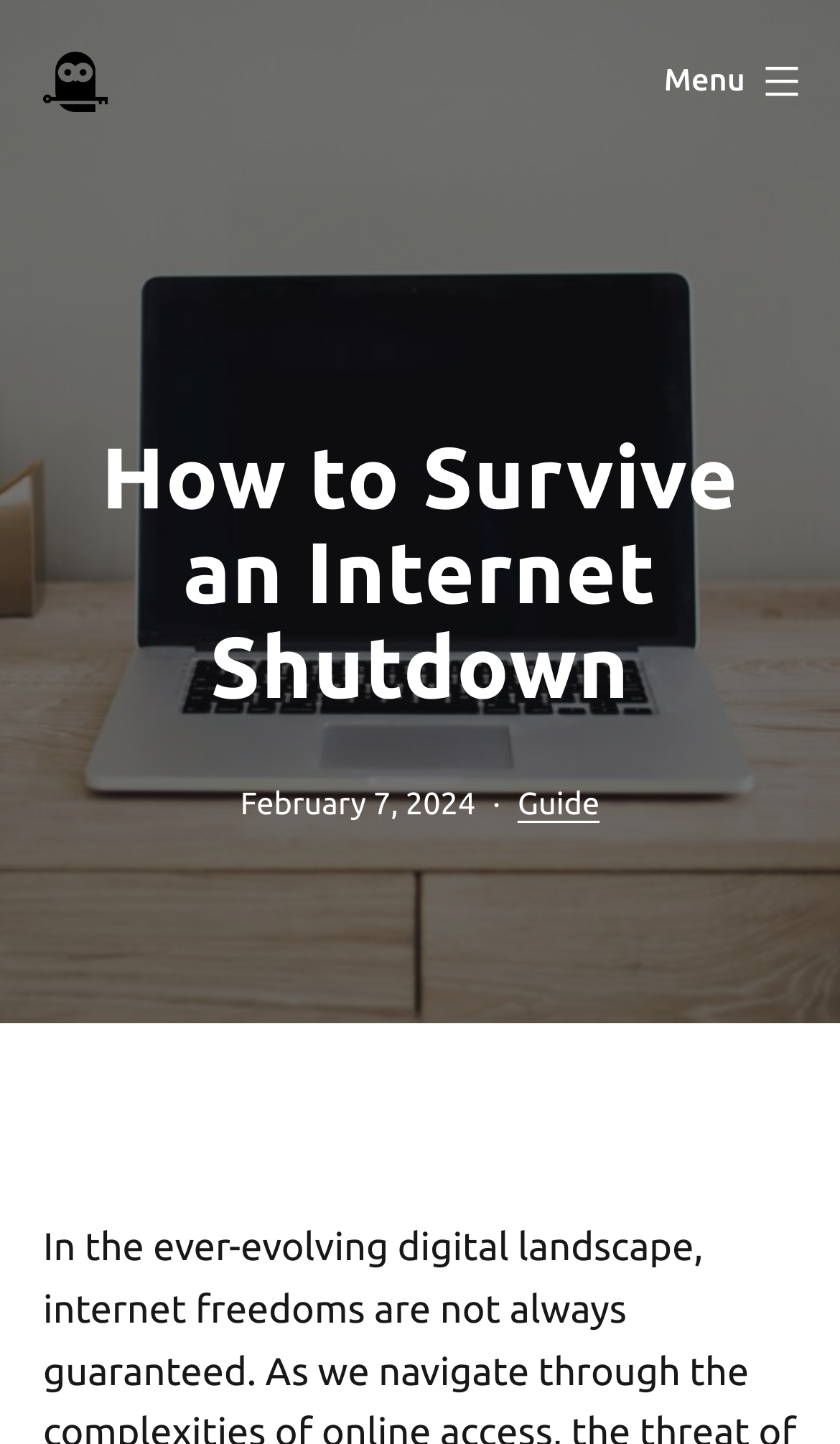Produce a meticulous description of the webpage.

The webpage is titled "How to Survive an Internet Shutdown - ForestVPN" and has a prominent link to "ForestVPN" at the top left corner. Below this, there is a menu button labeled "Menu" at the top right corner, which controls a primary menu list.

The main content of the webpage is headed by a large heading "How to Survive an Internet Shutdown" situated roughly in the middle of the page. Below this heading, there is a publication information section, which includes the text "Published" and a timestamp "February 7, 2024" on the left side, and a categorization section with the text "Categorized as" and a link to "Guide" on the right side.

There is also a figure or image that spans the entire width of the page, but its contents are not specified. Overall, the webpage appears to be an article or guide focused on providing strategies for surviving internet shutdowns, with a prominent mention of ForestVPN.